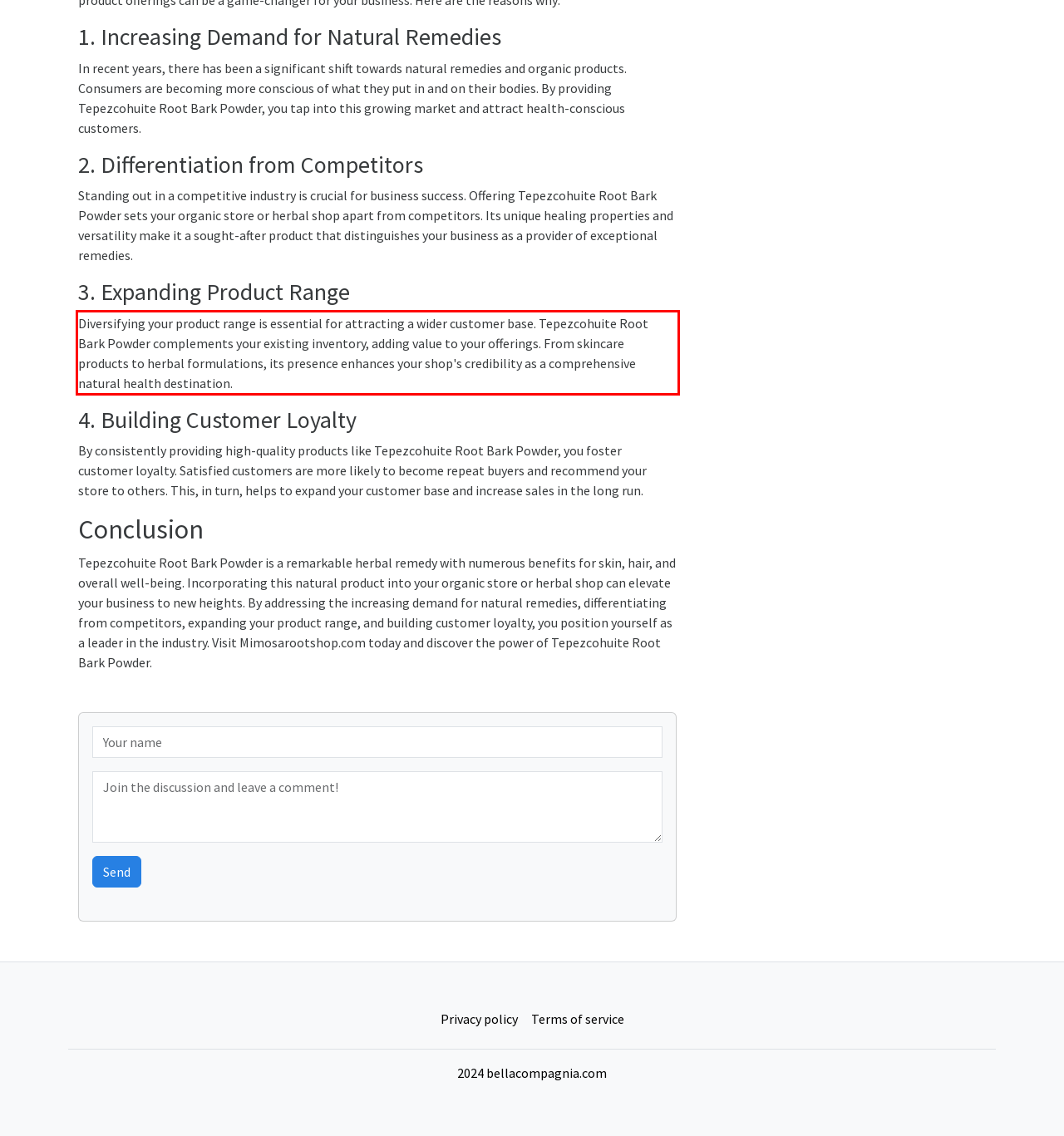The screenshot you have been given contains a UI element surrounded by a red rectangle. Use OCR to read and extract the text inside this red rectangle.

Diversifying your product range is essential for attracting a wider customer base. Tepezcohuite Root Bark Powder complements your existing inventory, adding value to your offerings. From skincare products to herbal formulations, its presence enhances your shop's credibility as a comprehensive natural health destination.